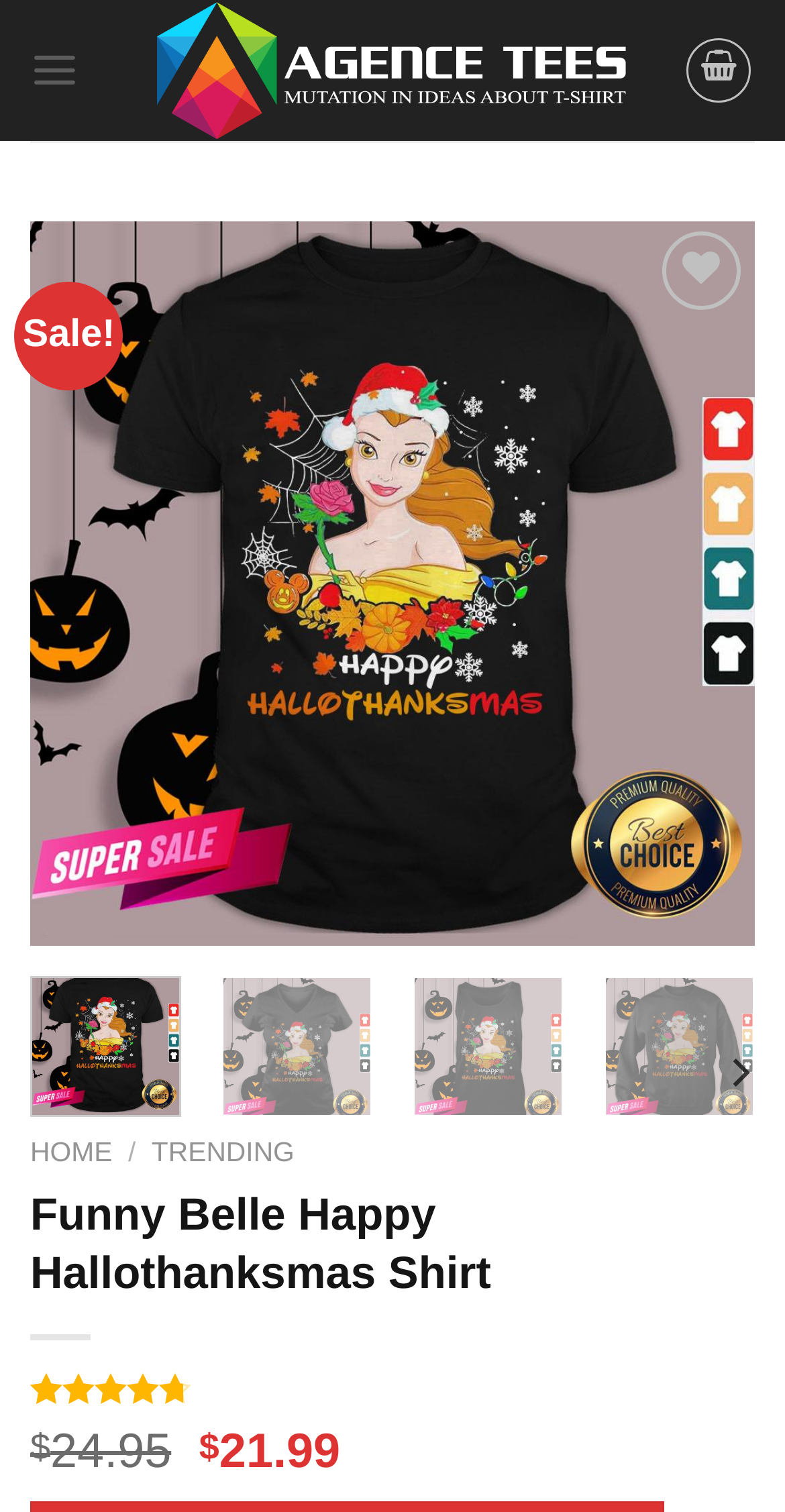Provide a brief response to the question using a single word or phrase: 
Is the previous button disabled?

Yes